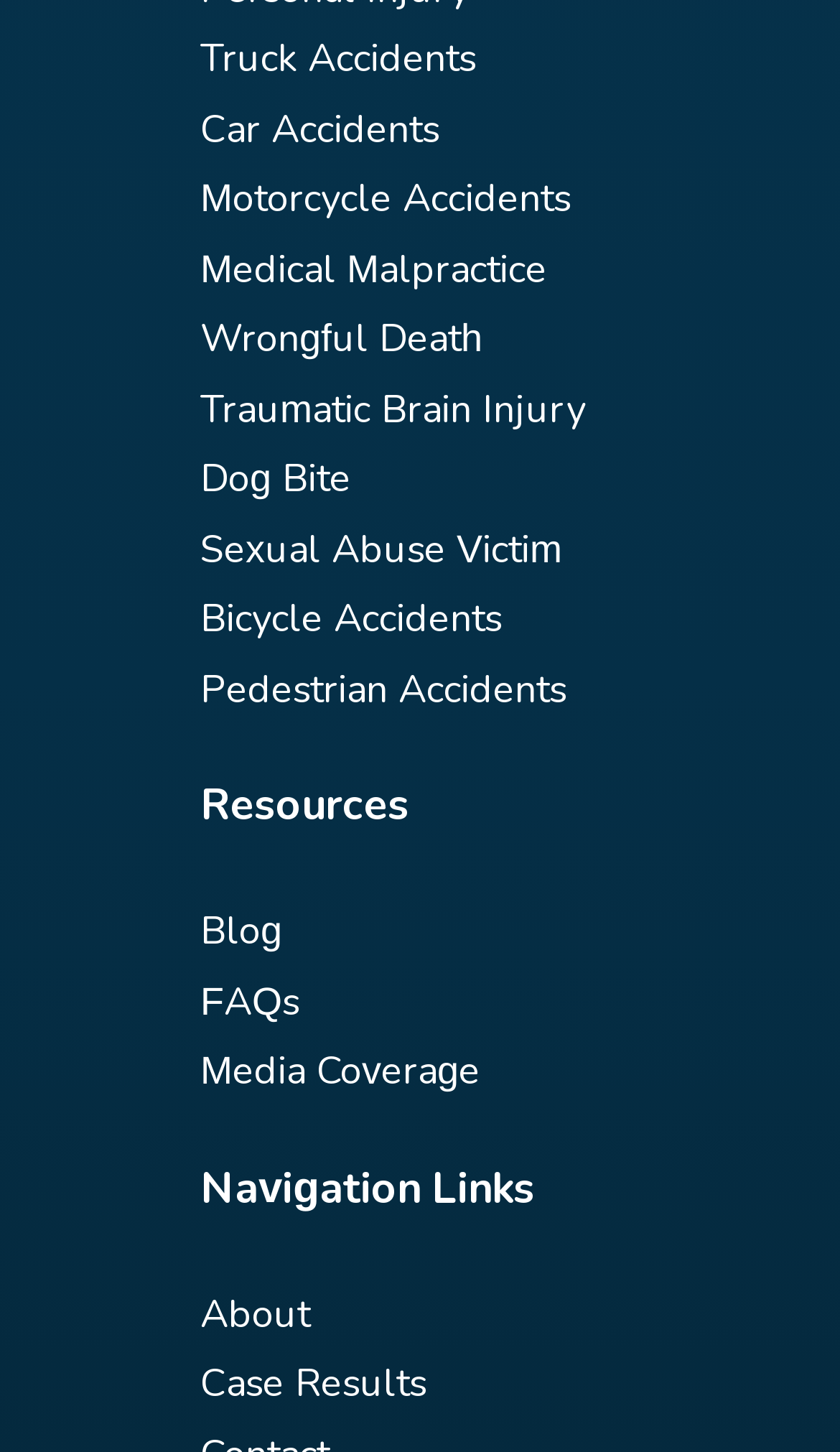Identify the bounding box coordinates of the area that should be clicked in order to complete the given instruction: "Learn about Medical Malpractice". The bounding box coordinates should be four float numbers between 0 and 1, i.e., [left, top, right, bottom].

[0.238, 0.167, 0.651, 0.203]